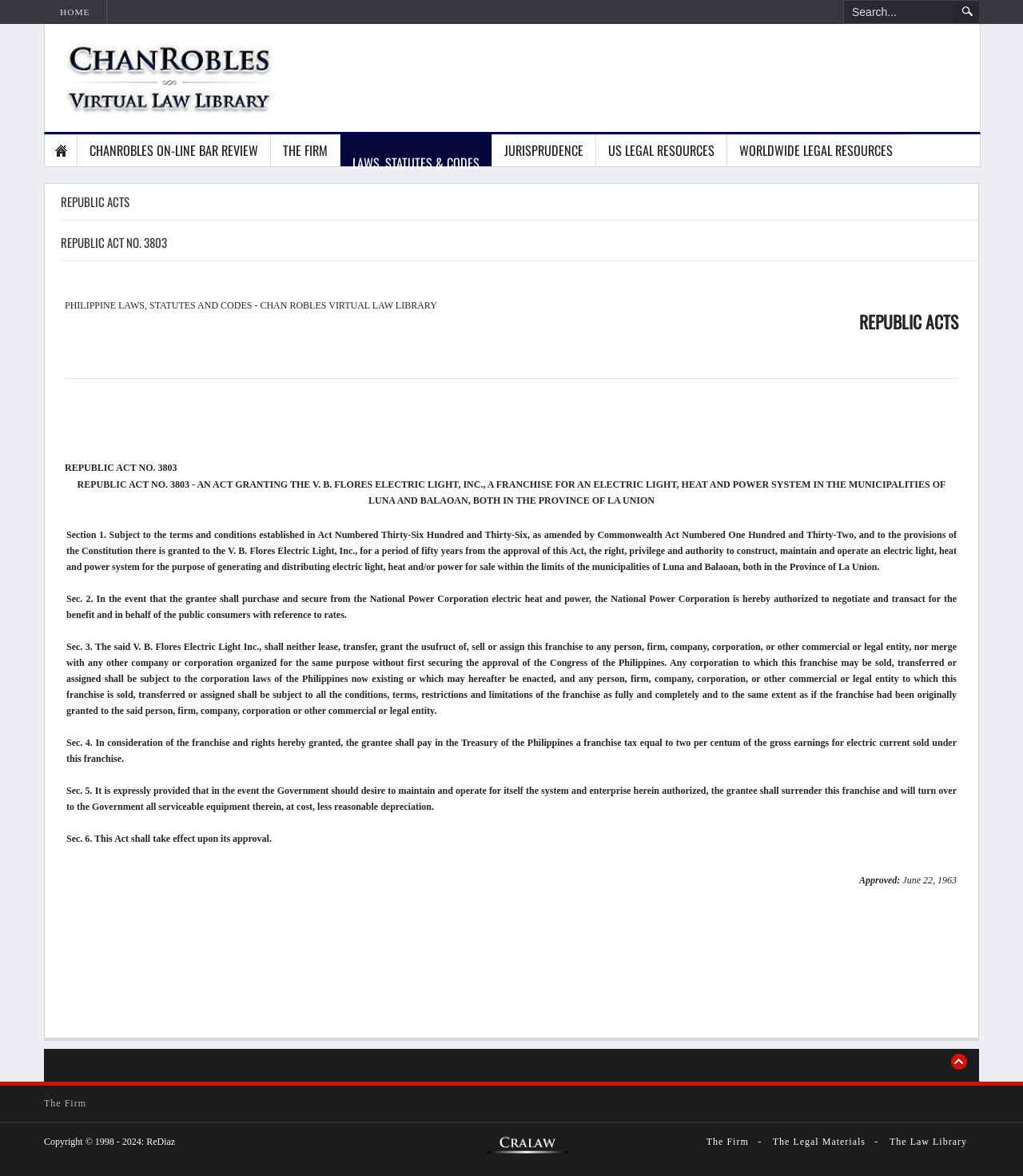Pinpoint the bounding box coordinates of the clickable element needed to complete the instruction: "view REPUBLIC ACT NO. 3803". The coordinates should be provided as four float numbers between 0 and 1: [left, top, right, bottom].

[0.059, 0.198, 0.163, 0.213]